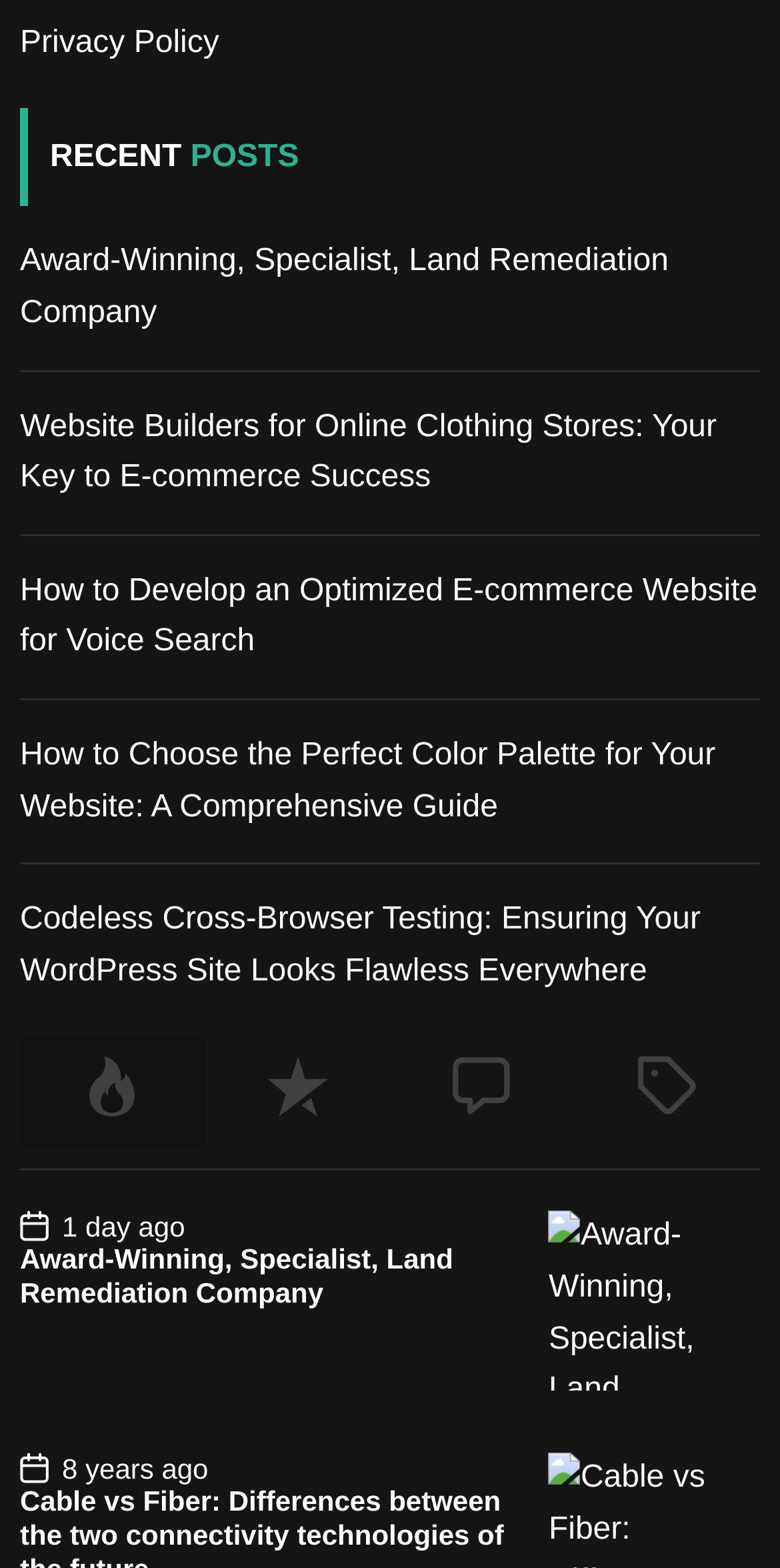Reply to the question with a single word or phrase:
What is the title of the first post?

Award-Winning, Specialist, Land Remediation Company